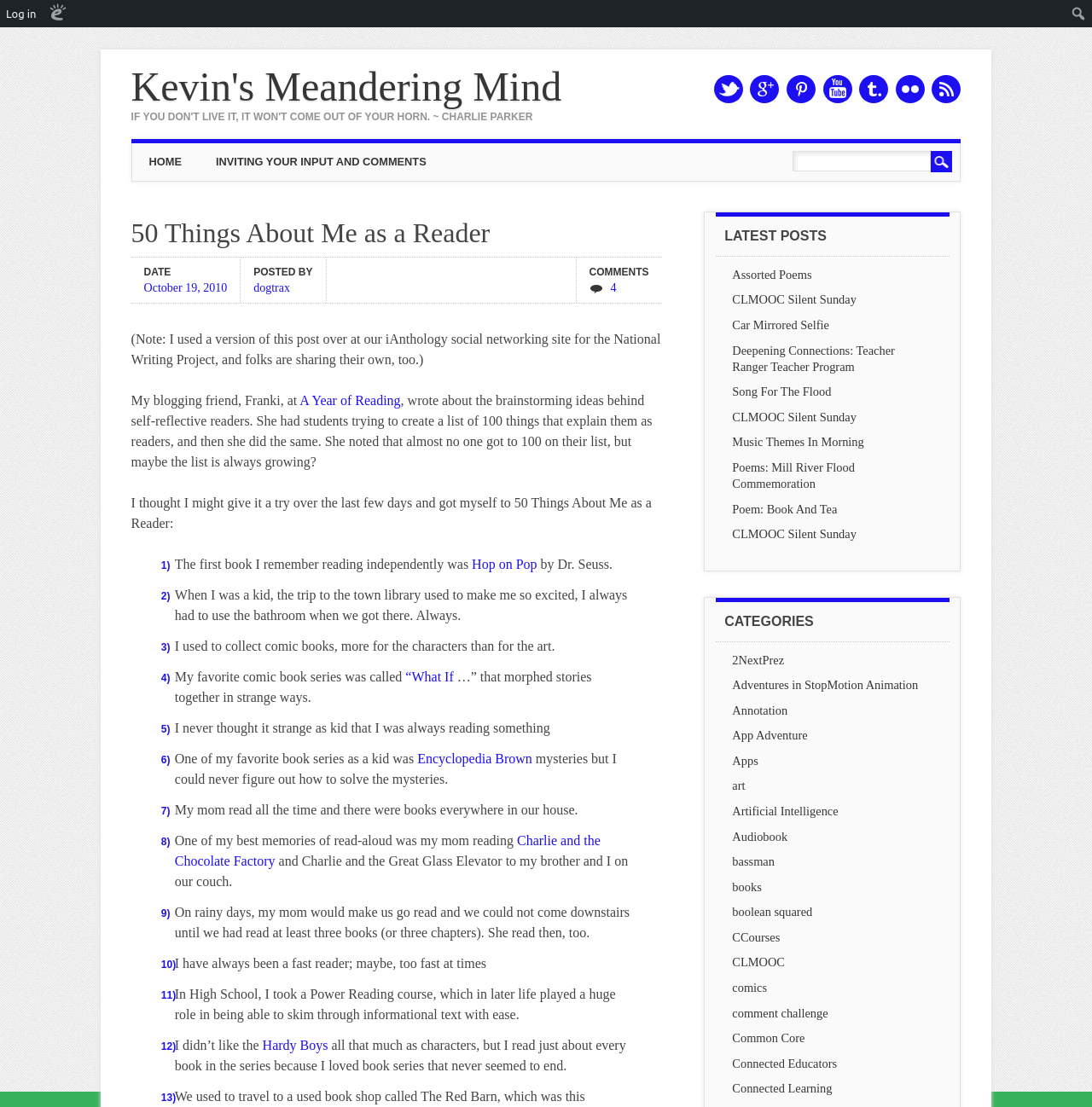Please identify the bounding box coordinates of the element I should click to complete this instruction: 'Check out the 'CLMOOC Silent Sunday' post'. The coordinates should be given as four float numbers between 0 and 1, like this: [left, top, right, bottom].

[0.671, 0.265, 0.784, 0.277]